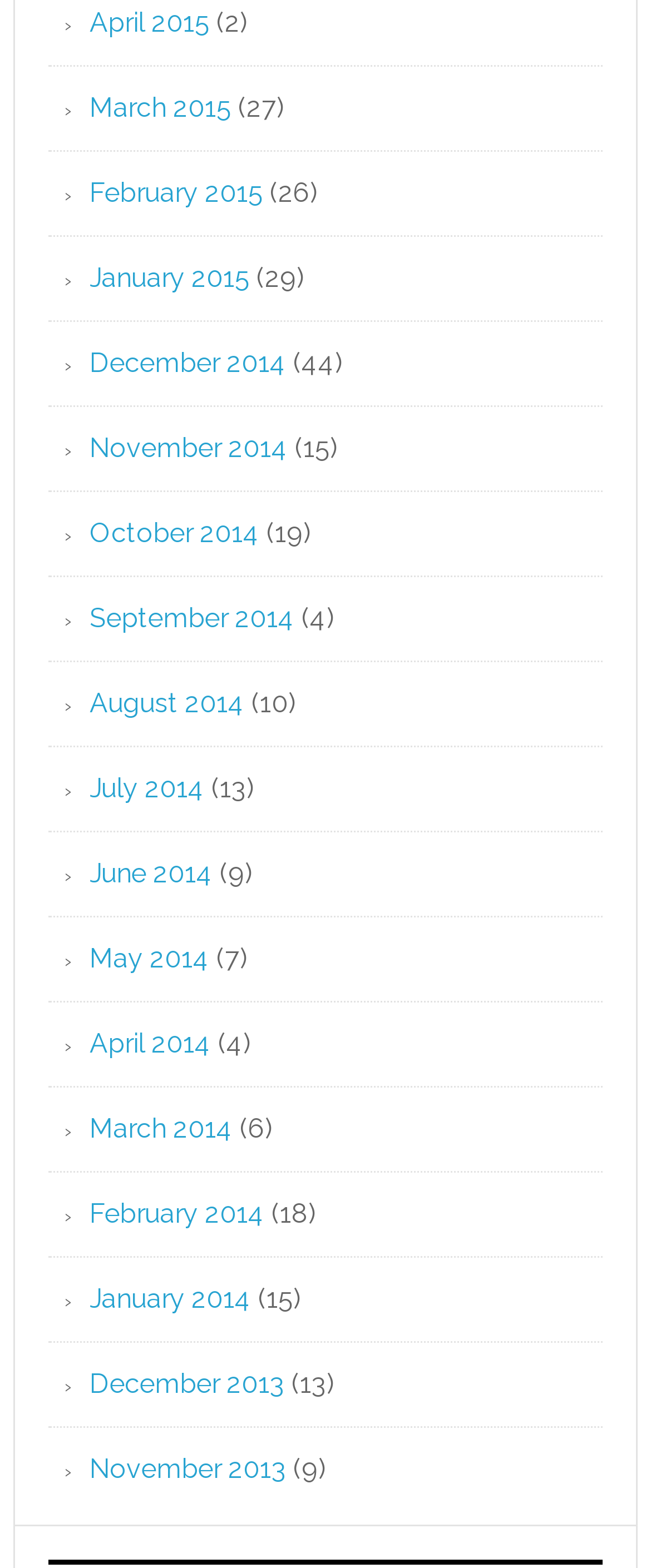How many posts are in April 2015? Using the information from the screenshot, answer with a single word or phrase.

2